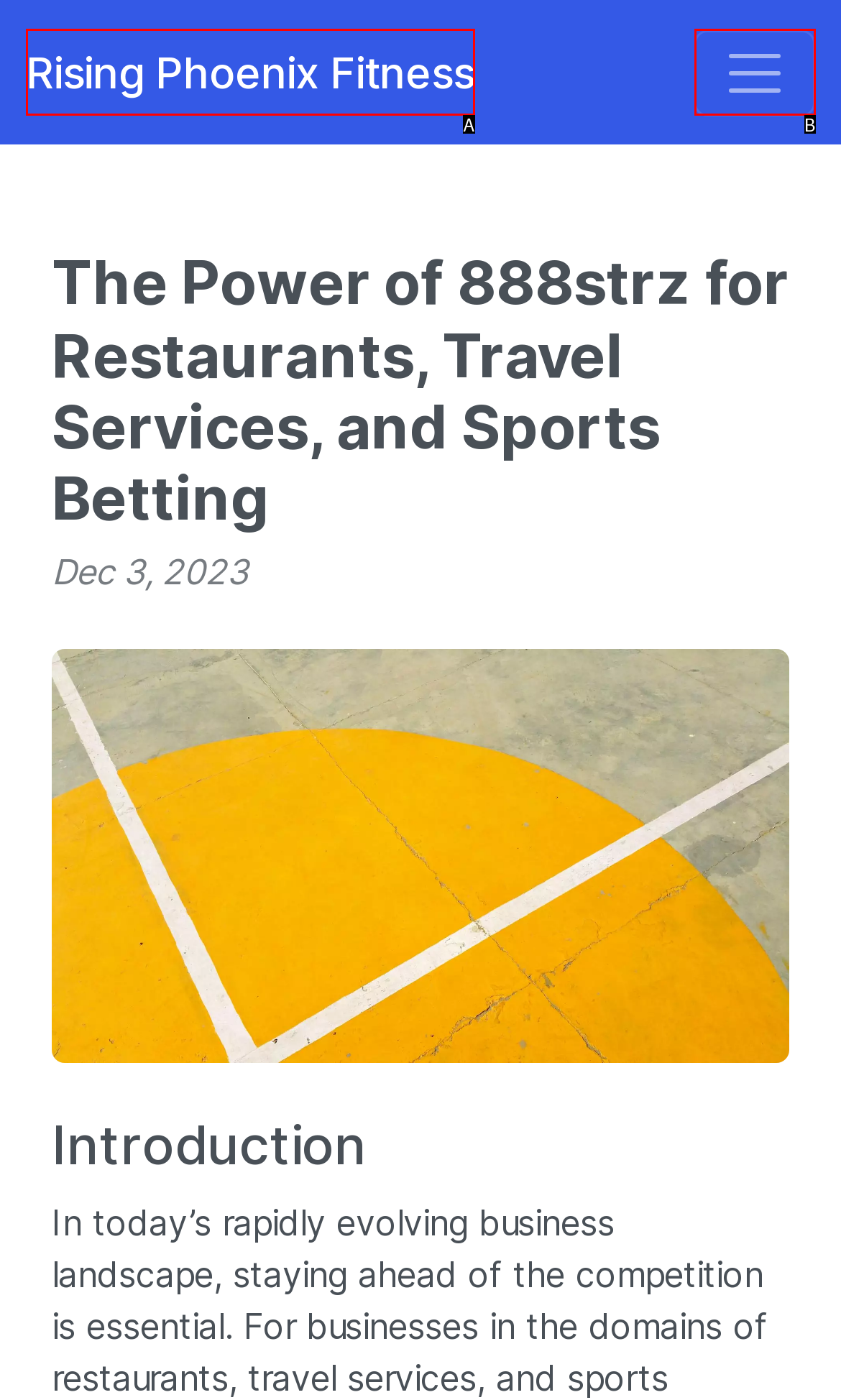Which HTML element matches the description: Rising Phoenix Fitness?
Reply with the letter of the correct choice.

A